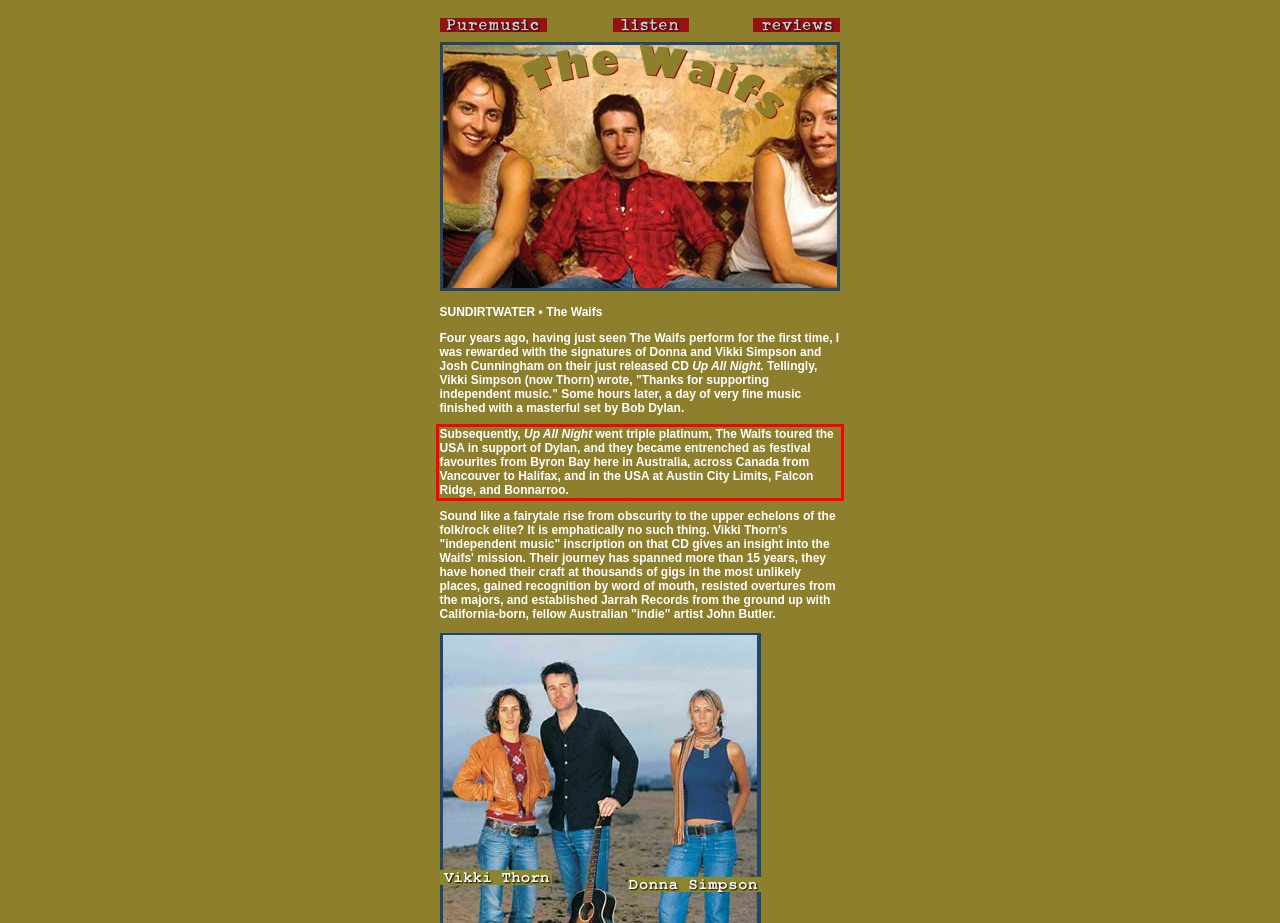Given a screenshot of a webpage containing a red rectangle bounding box, extract and provide the text content found within the red bounding box.

Subsequently, Up All Night went triple platinum, The Waifs toured the USA in support of Dylan, and they became entrenched as festival favourites from Byron Bay here in Australia, across Canada from Vancouver to Halifax, and in the USA at Austin City Limits, Falcon Ridge, and Bonnarroo.